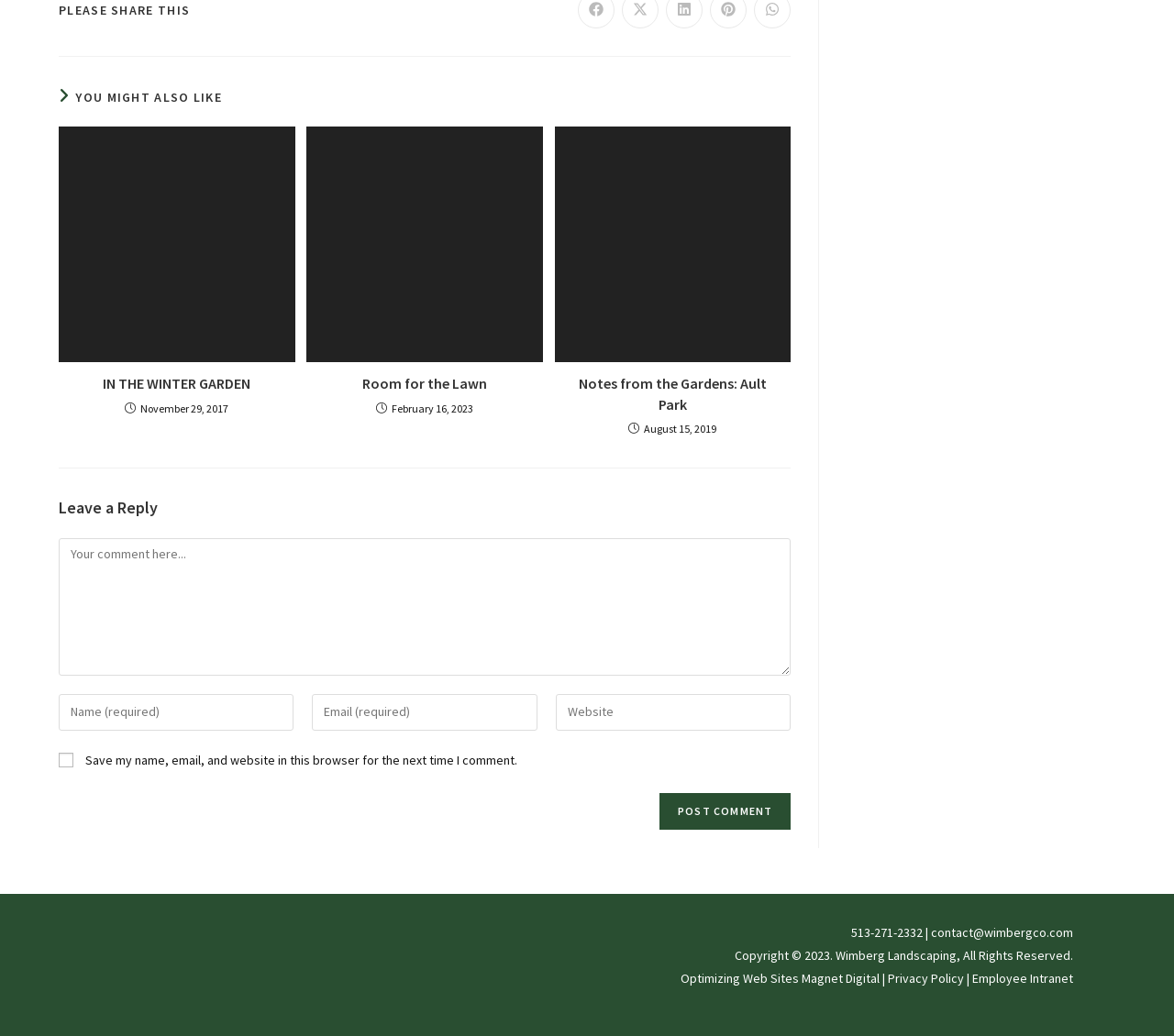Provide your answer in one word or a succinct phrase for the question: 
How many articles are displayed on the webpage?

3